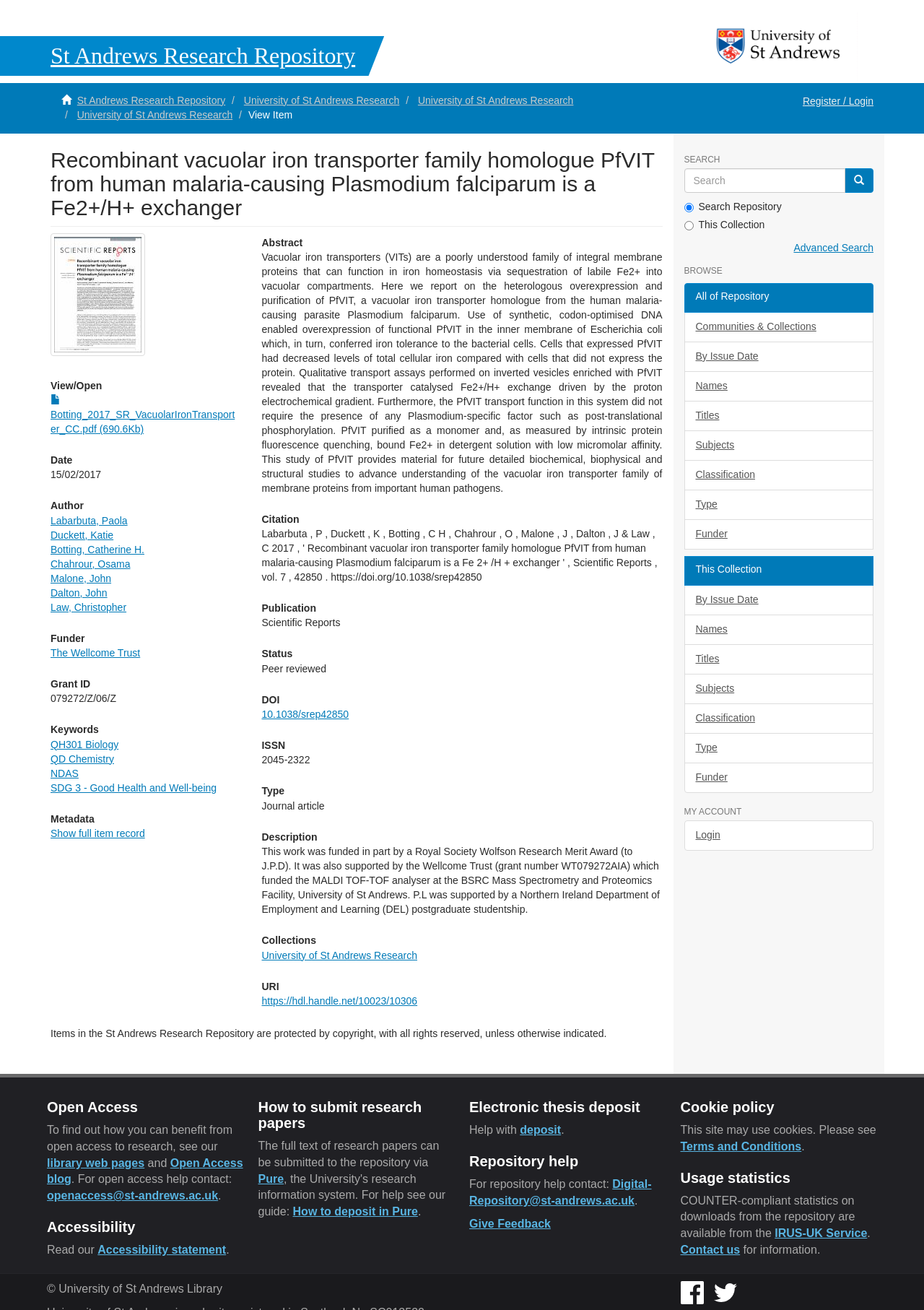What is the name of the research repository?
Please provide a single word or phrase as your answer based on the screenshot.

St Andrews Research Repository